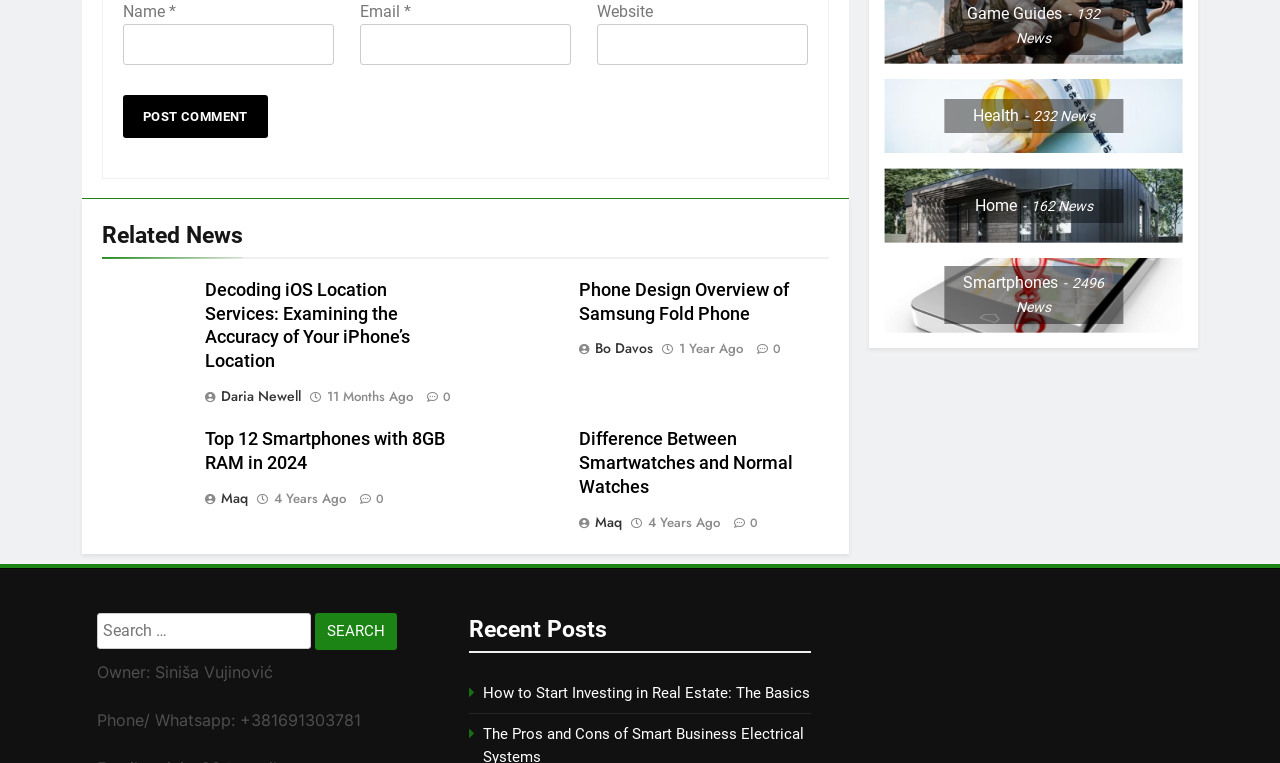Please provide a one-word or short phrase answer to the question:
What is the topic of the article with heading 'Decoding iOS Location Services: Examining the Accuracy of Your iPhone’s Location'?

iOS Location Services